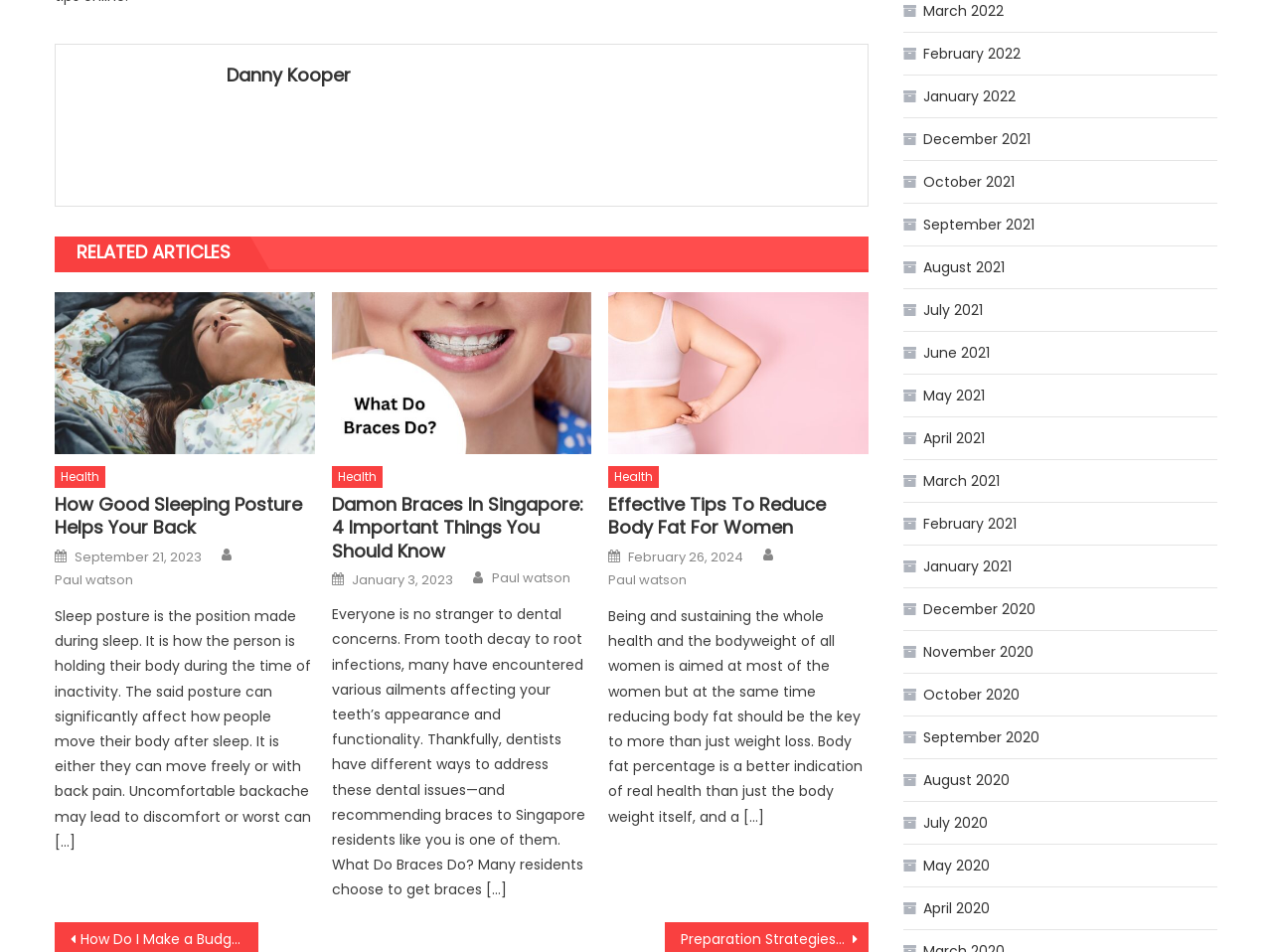Using the given element description, provide the bounding box coordinates (top-left x, top-left y, bottom-right x, bottom-right y) for the corresponding UI element in the screenshot: Health

[0.478, 0.49, 0.518, 0.512]